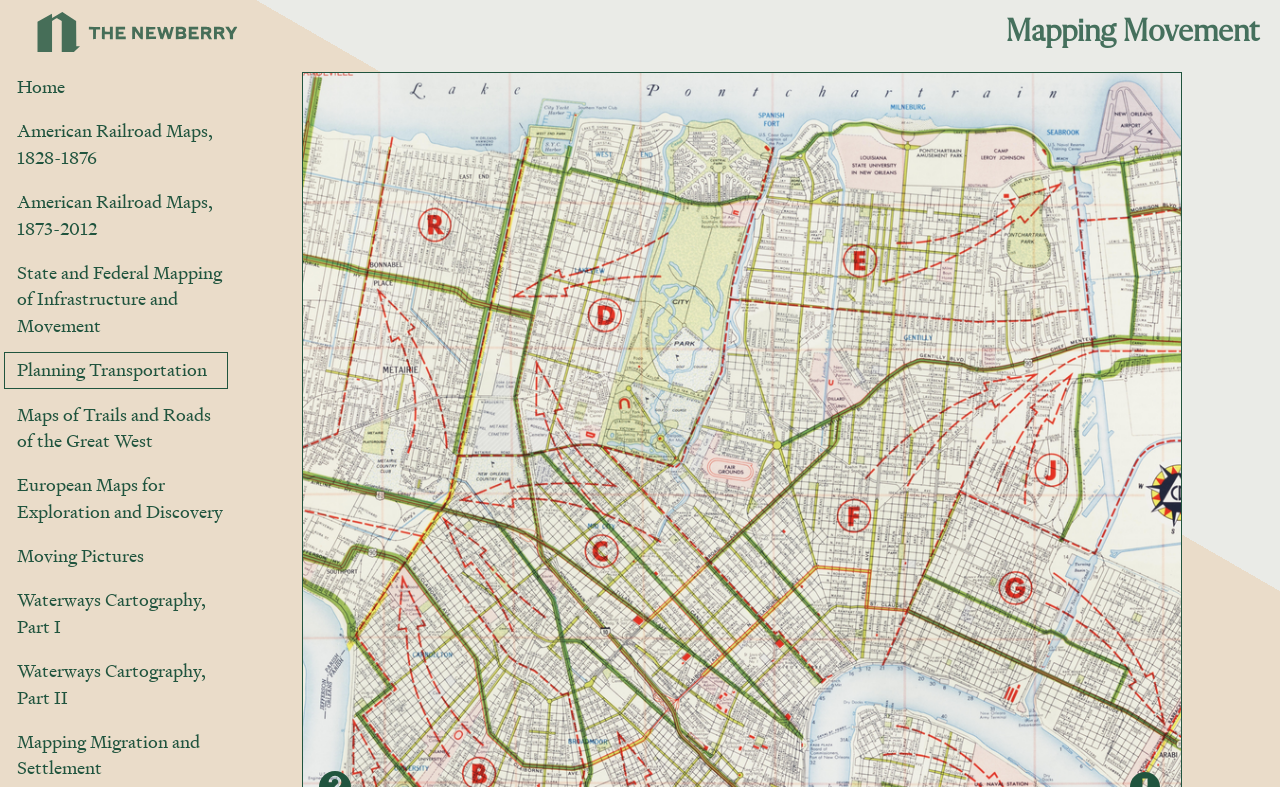Could you locate the bounding box coordinates for the section that should be clicked to accomplish this task: "Discover European Maps for Exploration and Discovery".

[0.003, 0.594, 0.178, 0.674]